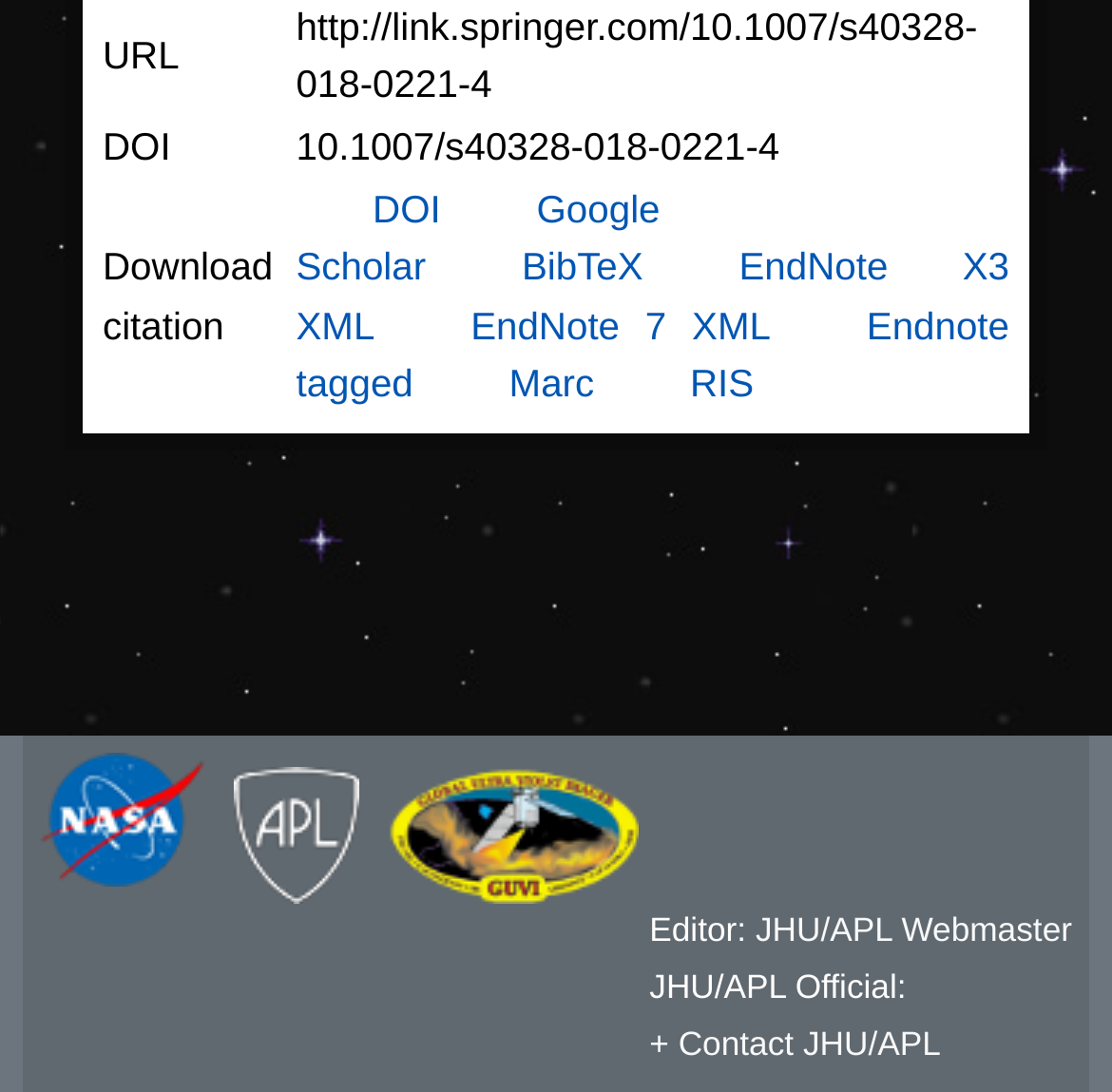Determine the bounding box coordinates of the element's region needed to click to follow the instruction: "Visit the NASA Web Site". Provide these coordinates as four float numbers between 0 and 1, formatted as [left, top, right, bottom].

[0.036, 0.689, 0.185, 0.812]